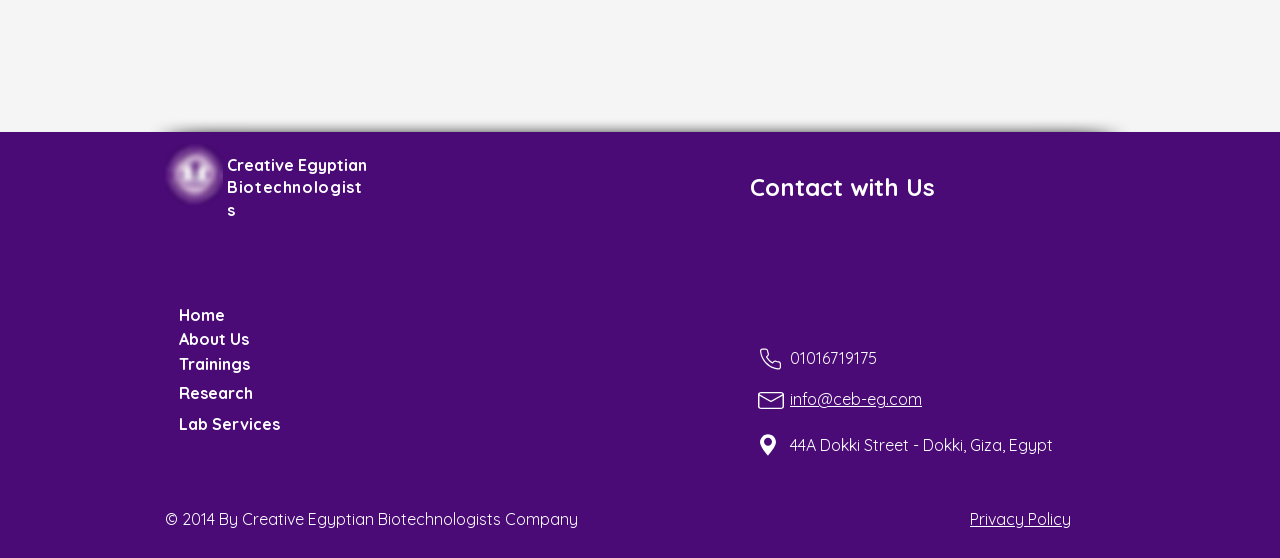Give a one-word or one-phrase response to the question: 
What is the address of the company?

44A Dokki Street - Dokki, Giza, Egypt